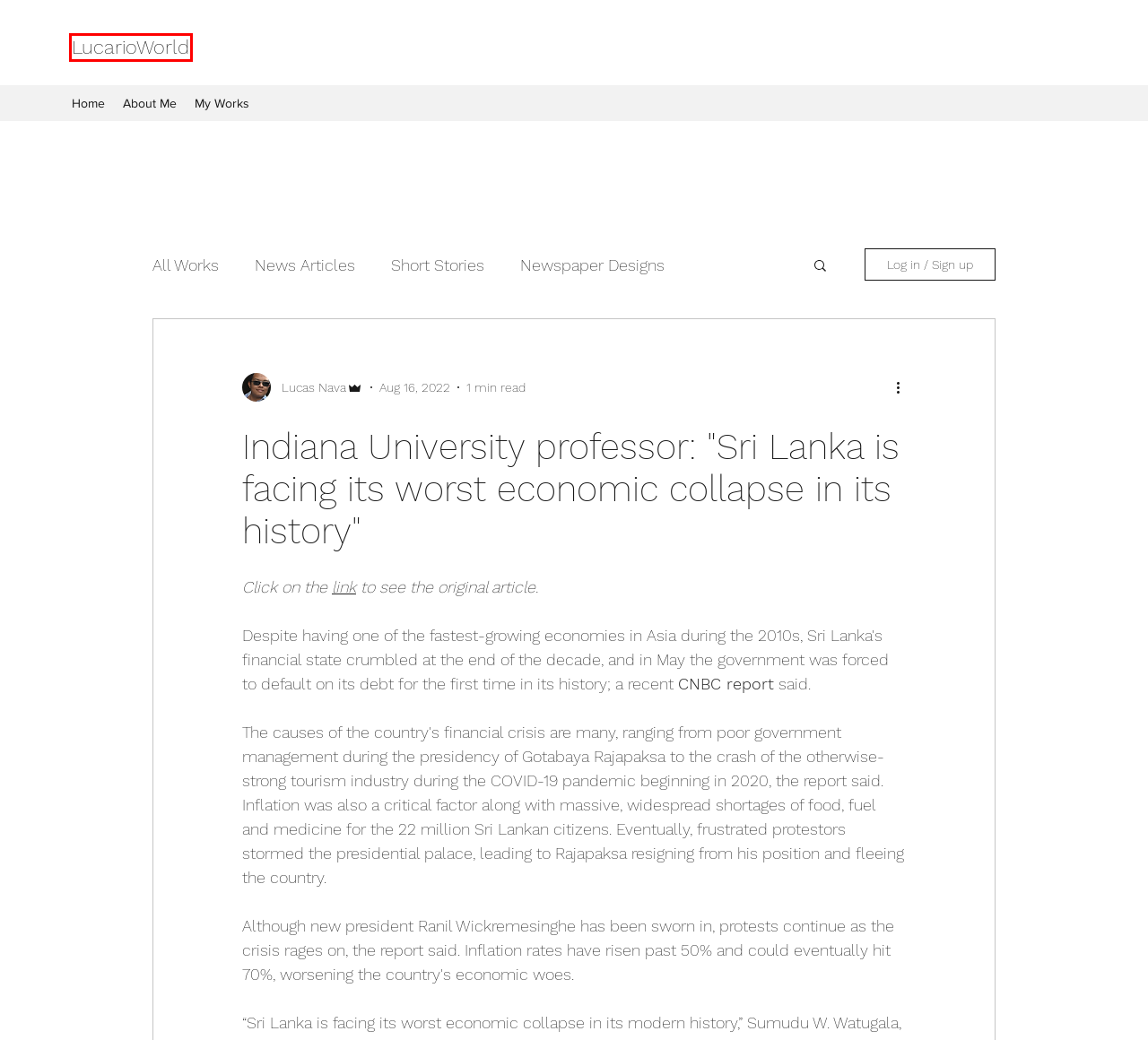You have a screenshot of a webpage with a red bounding box around an element. Choose the best matching webpage description that would appear after clicking the highlighted element. Here are the candidates:
A. About Me | LucarioWorld
B. Short Stories
C. Chicago Mayor: 'Today’s Lunar New Year parade in Chinatown was filled with so much music'
D. Ball-Chatham Superintendent Dr. Lamon: 'As a superintendent, I just it's just a proud moment'
E. Writing Blog | LucarioWorld
F. News Articles
G. Creative Writer | LucarioWorld
H. Newspaper Designs

G